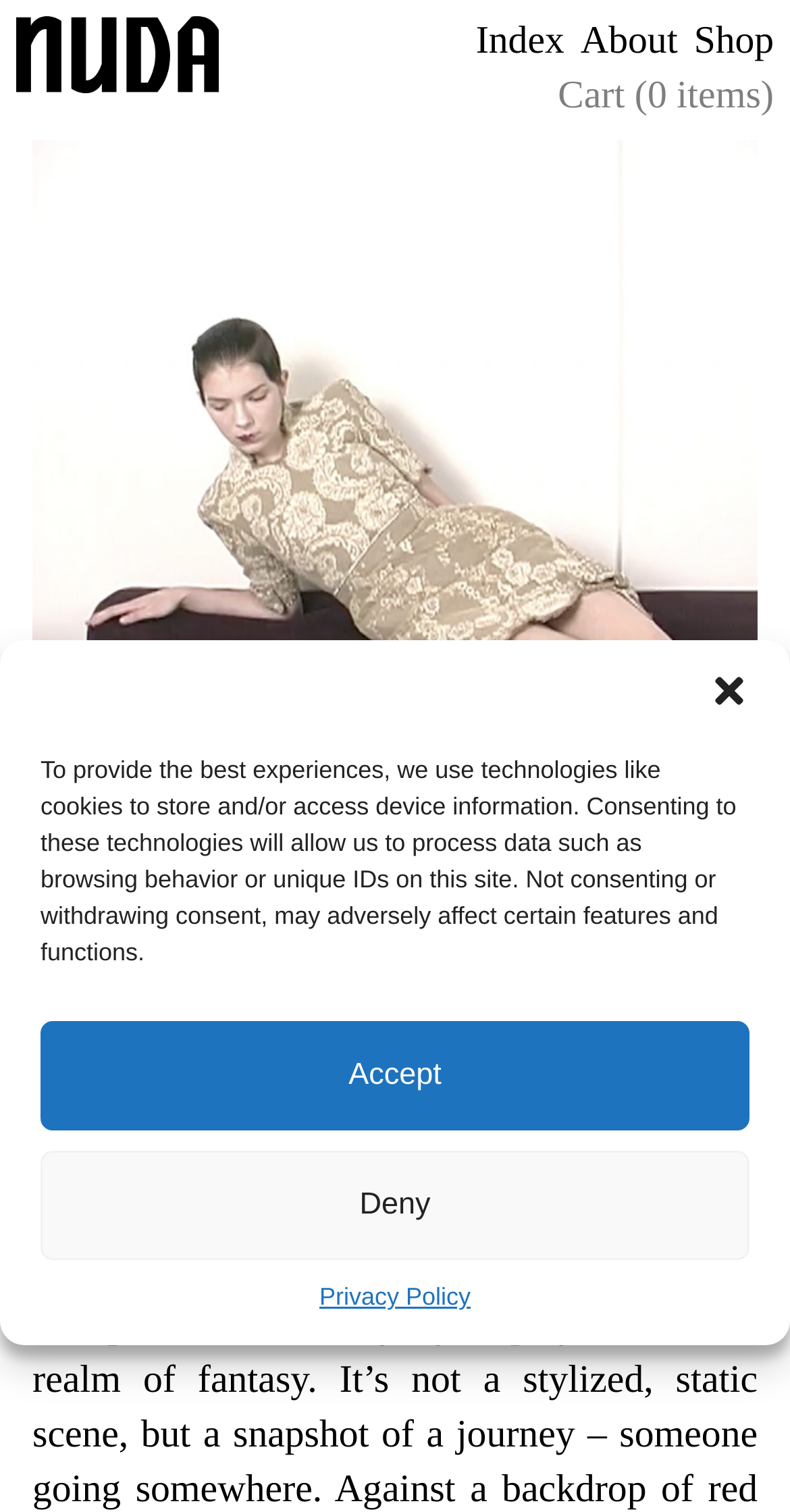Pinpoint the bounding box coordinates of the element you need to click to execute the following instruction: "go to Nuda Paper". The bounding box should be represented by four float numbers between 0 and 1, in the format [left, top, right, bottom].

[0.021, 0.011, 0.277, 0.074]